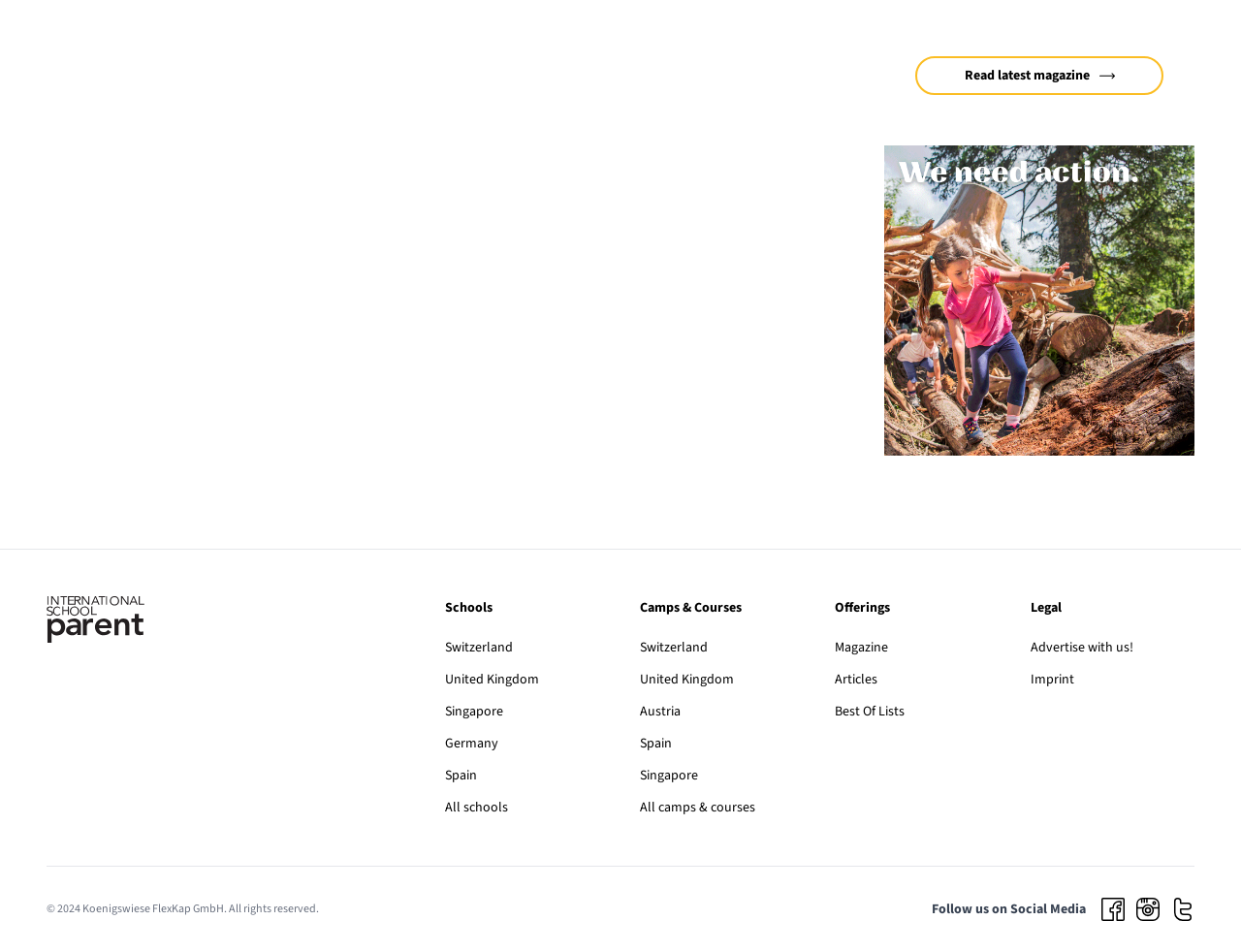Provide a brief response to the question using a single word or phrase: 
What type of content is available under 'Offerings'?

Magazine, Articles, Best Of Lists